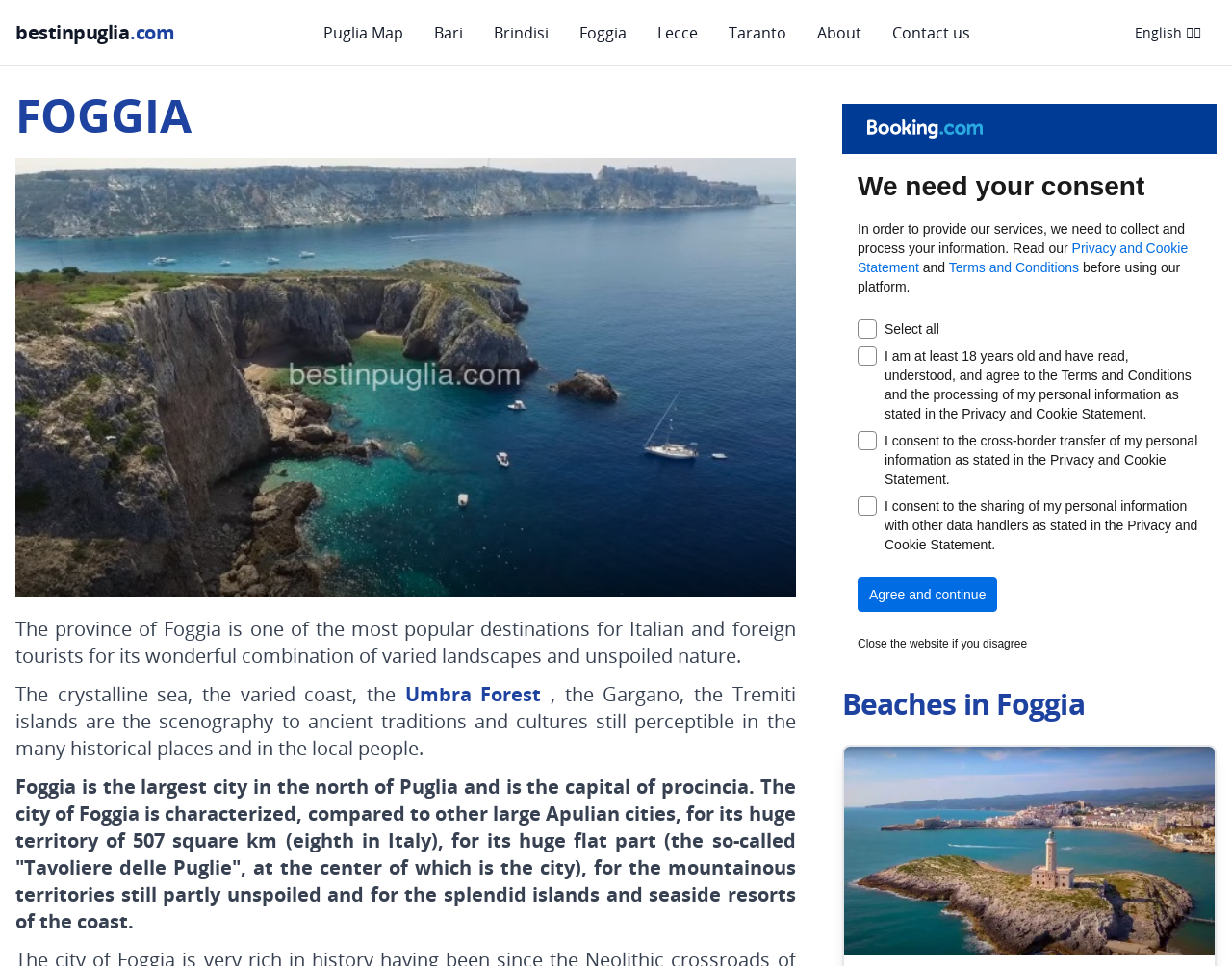What is the area of the city of Foggia?
Based on the image content, provide your answer in one word or a short phrase.

507 square km